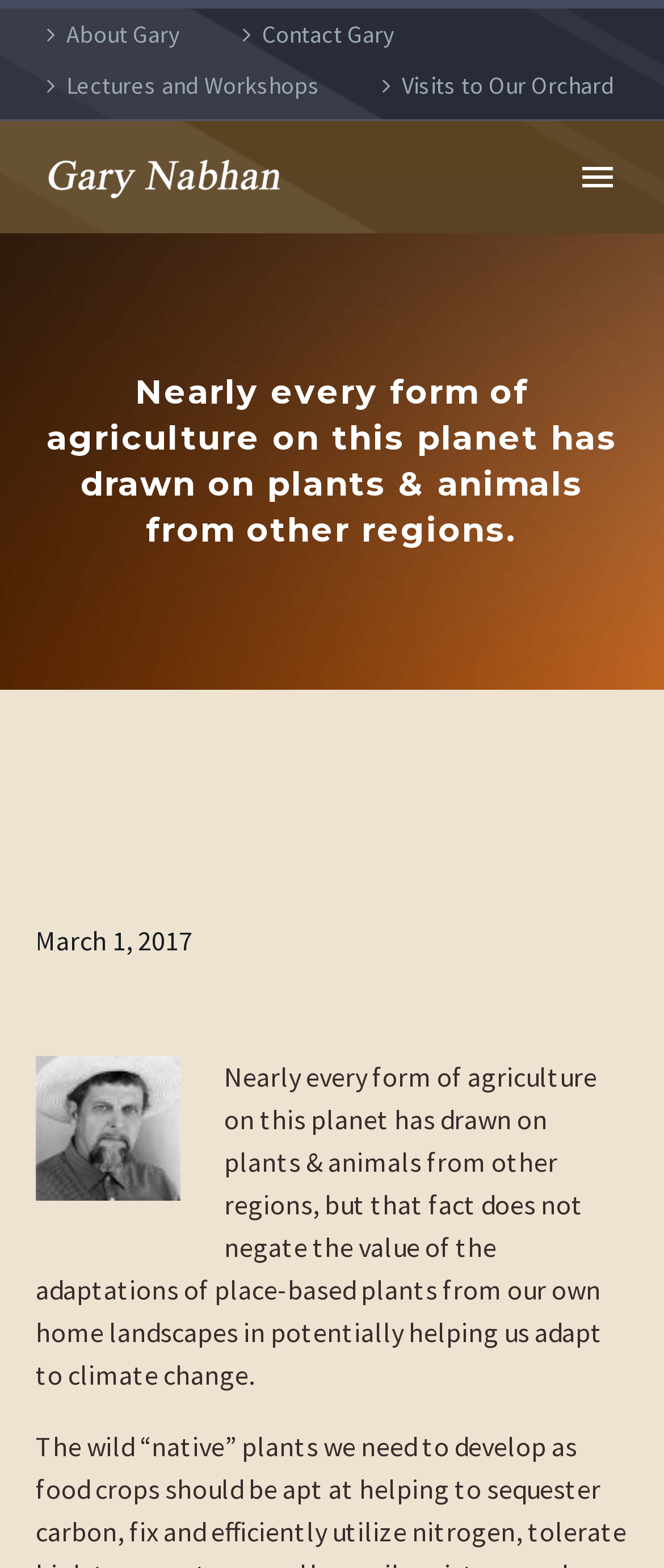Please specify the bounding box coordinates for the clickable region that will help you carry out the instruction: "View Lectures and Workshops".

[0.054, 0.038, 0.482, 0.071]